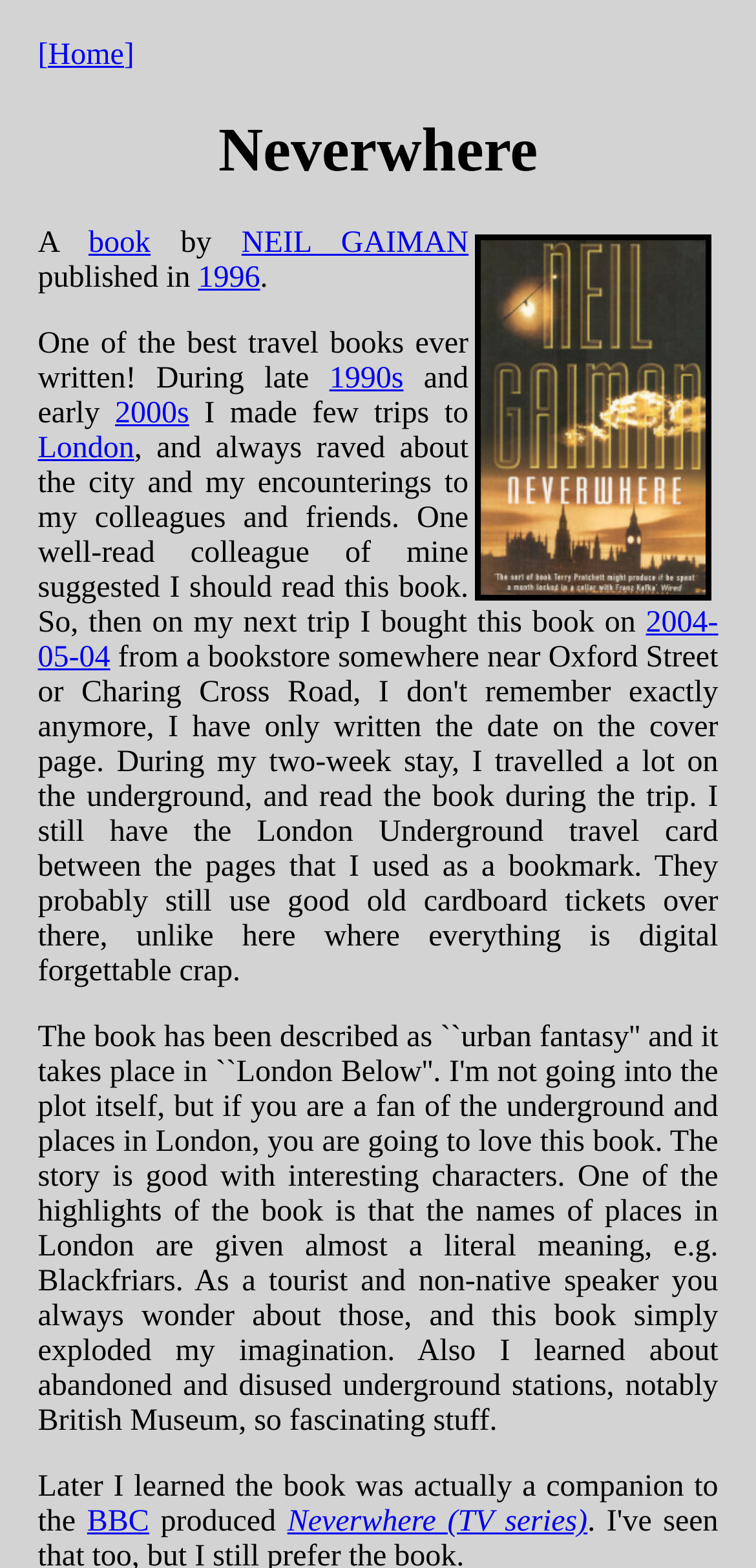When did the author buy the book?
Please provide a comprehensive answer to the question based on the webpage screenshot.

The date when the author bought the book can be found in the link element '2004-05-04' which is mentioned in the text as the time when the author bought the book on their next trip.